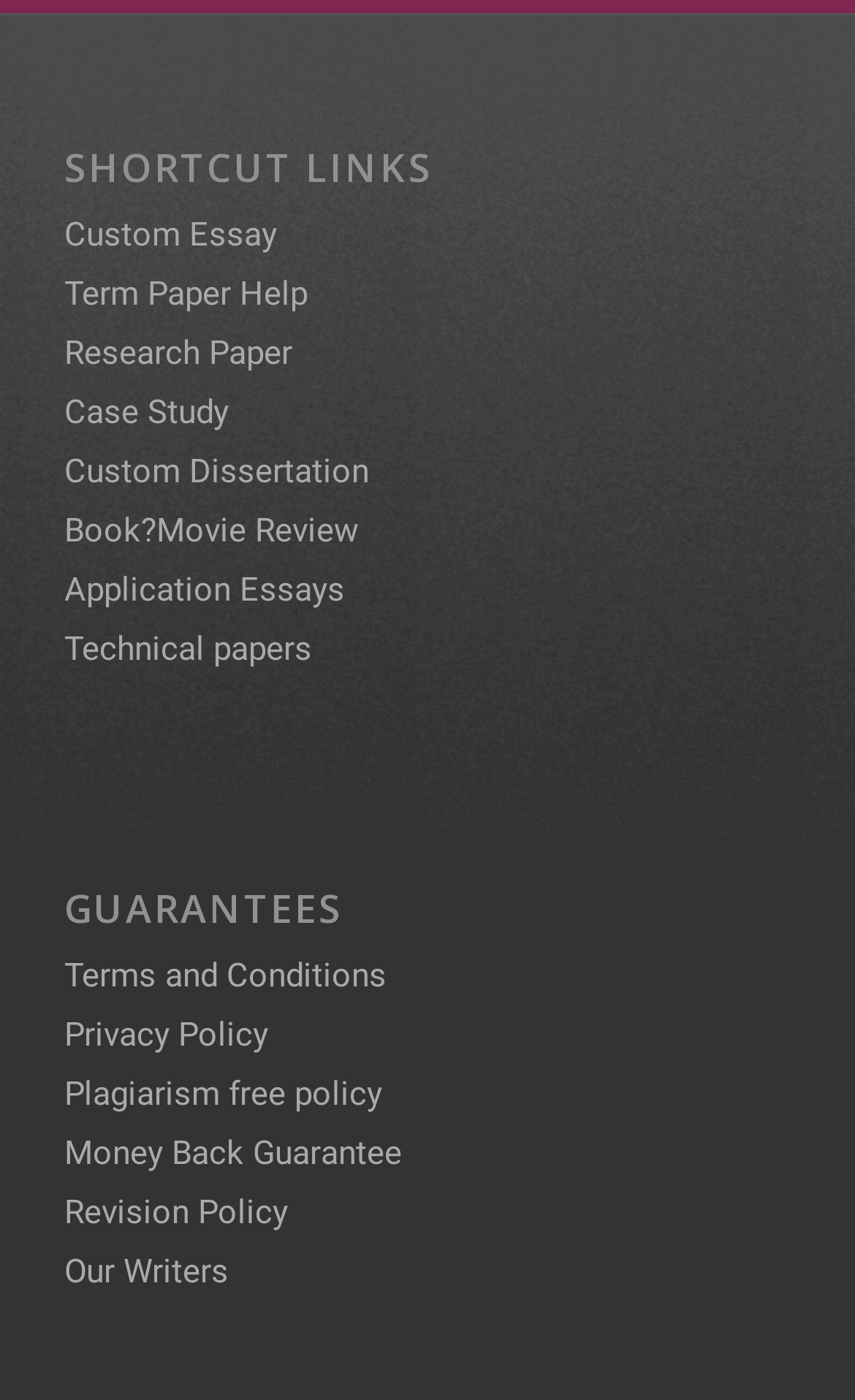Find the bounding box coordinates of the clickable area that will achieve the following instruction: "View Terms and Conditions".

[0.075, 0.681, 0.452, 0.71]